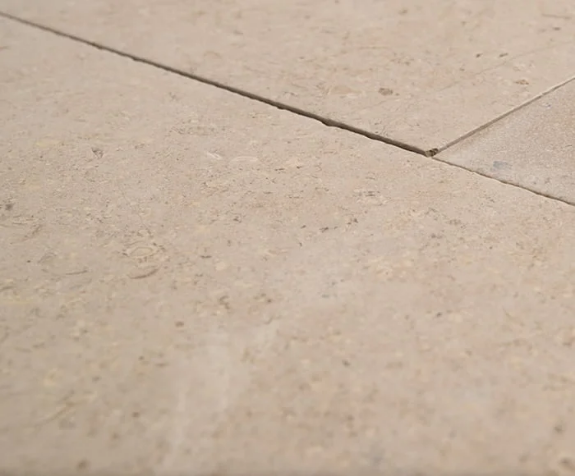Using the image as a reference, answer the following question in as much detail as possible:
What natural motifs are reminiscent in the marble's texture?

The caption states that the visible texture and markings of the marble are 'reminiscent of natural motifs, such as gentle swirls and waves', suggesting that these natural patterns are evoked by the marble's texture.